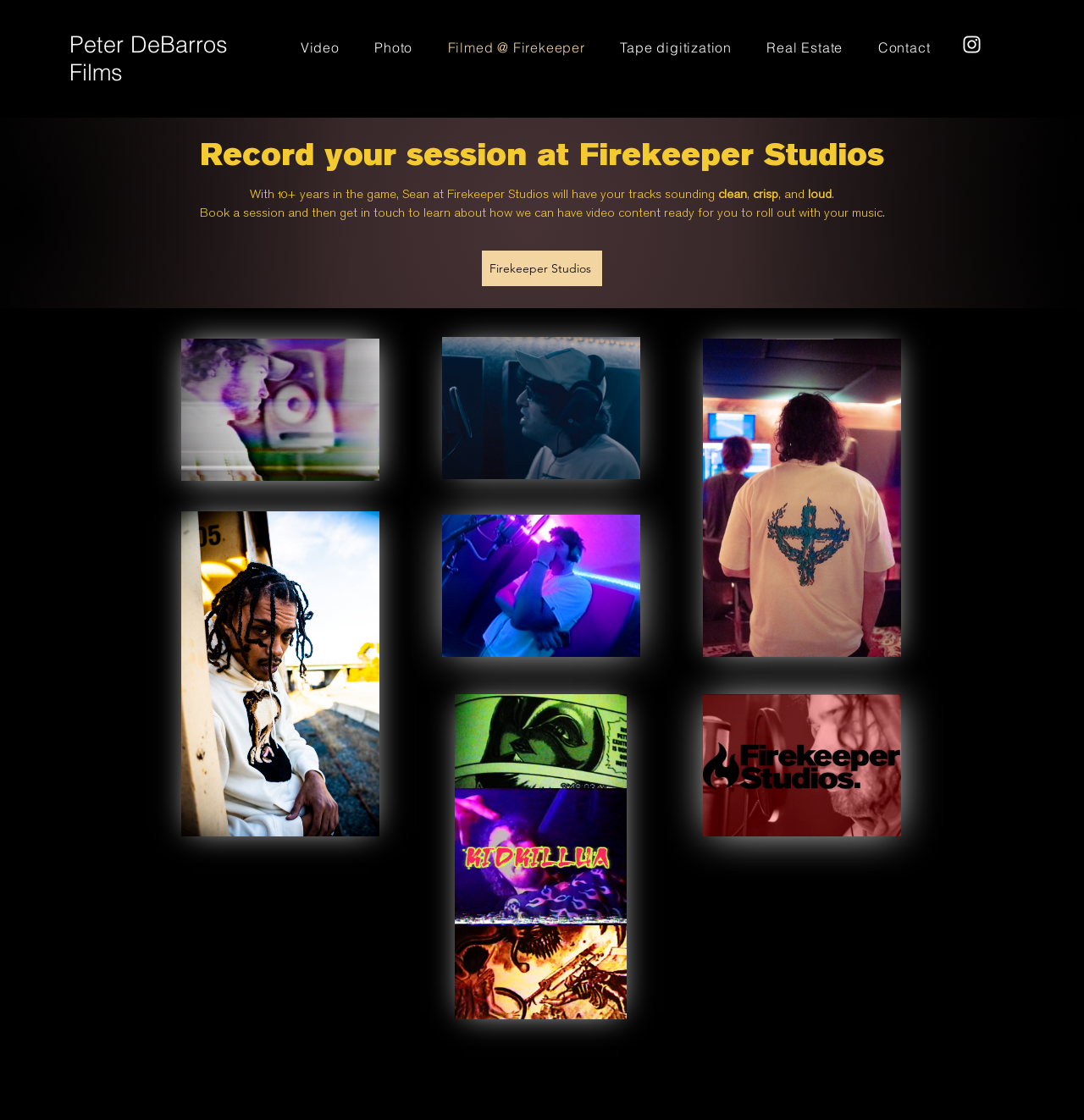Given the element description: "Peter DeBarros Films", predict the bounding box coordinates of the UI element it refers to, using four float numbers between 0 and 1, i.e., [left, top, right, bottom].

[0.064, 0.027, 0.21, 0.077]